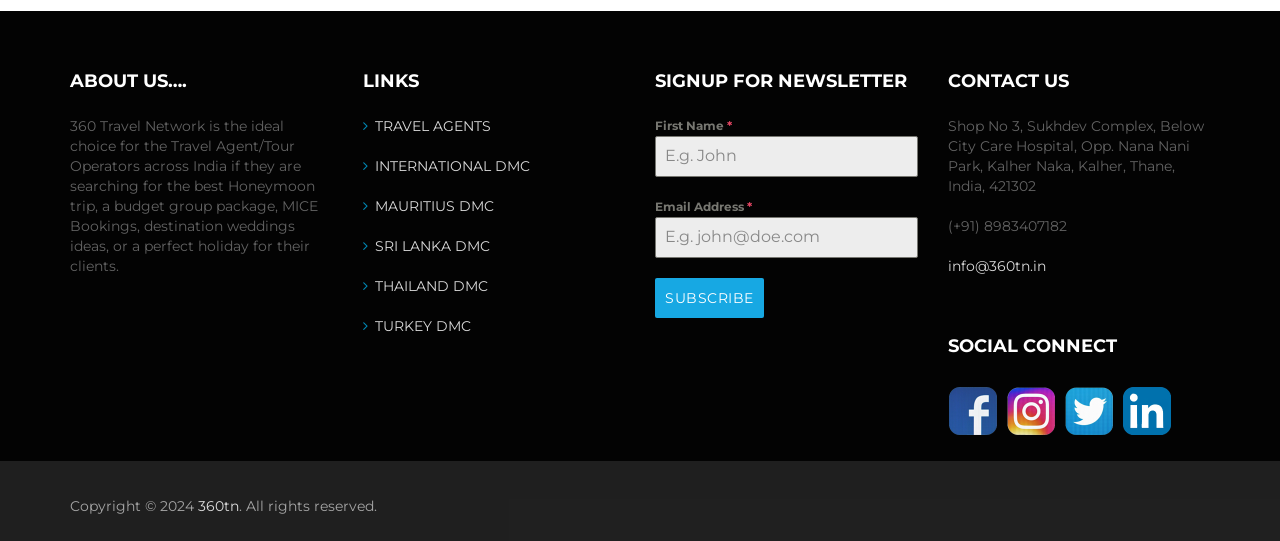Determine the bounding box coordinates of the region to click in order to accomplish the following instruction: "Contact us through email". Provide the coordinates as four float numbers between 0 and 1, specifically [left, top, right, bottom].

[0.74, 0.475, 0.817, 0.508]